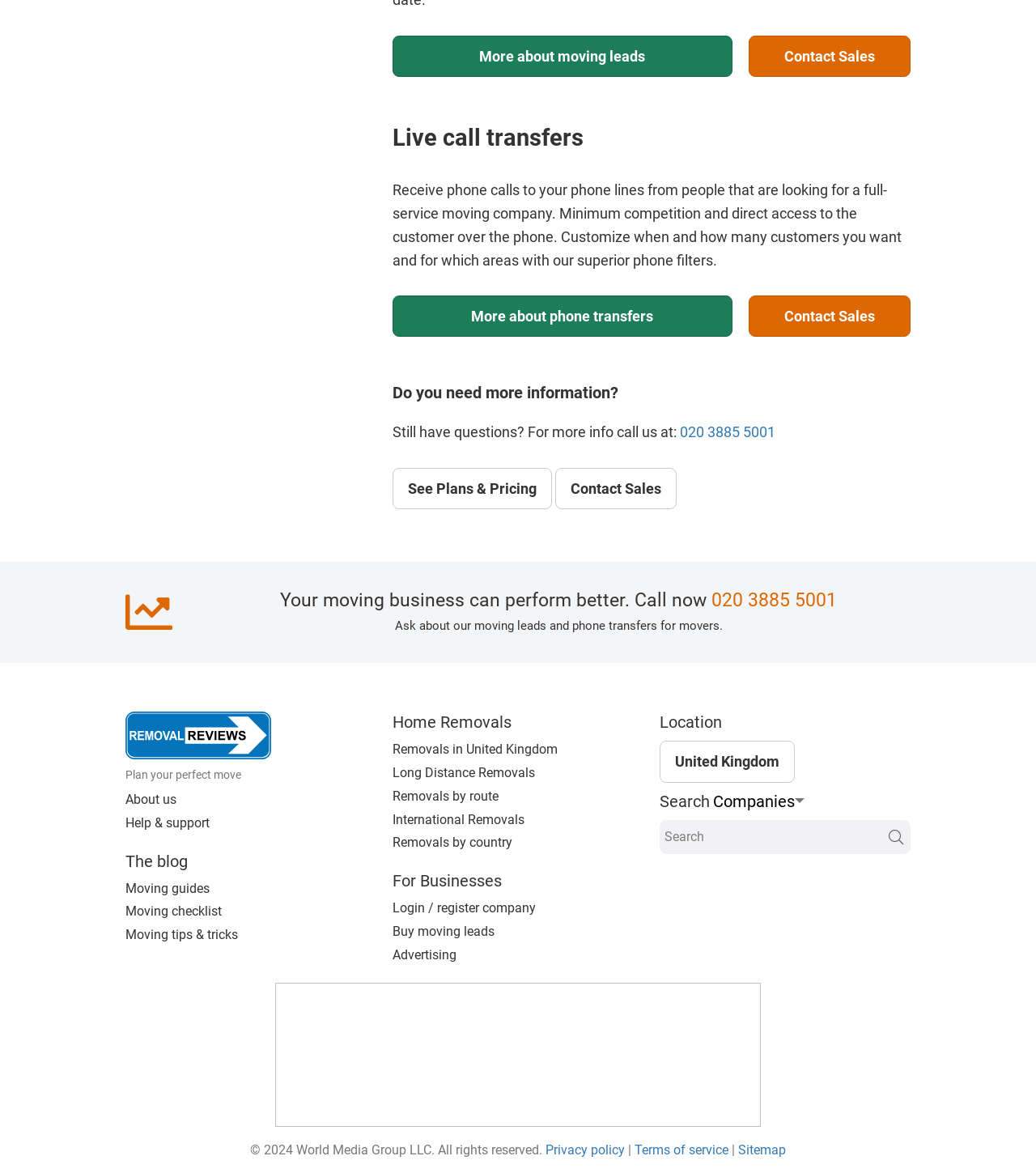Find the bounding box coordinates of the area that needs to be clicked in order to achieve the following instruction: "Get more information about phone transfers". The coordinates should be specified as four float numbers between 0 and 1, i.e., [left, top, right, bottom].

[0.379, 0.252, 0.707, 0.287]